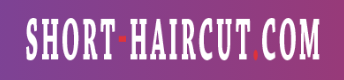Offer a thorough description of the image.

The image features the logo of "Short-Haircut.Com," prominently displayed in bold, white text against a vibrant gradient background that transitions from purple to pink. The logo's design emphasizes a clean and modern aesthetic, making it visually striking and instantly recognizable. This online platform focuses on short hairstyles, providing inspiration and resources about various cuts and styling techniques for those interested in short hair. The website serves as a hub for style enthusiasts looking to explore different looks and trends in short haircuts for women.